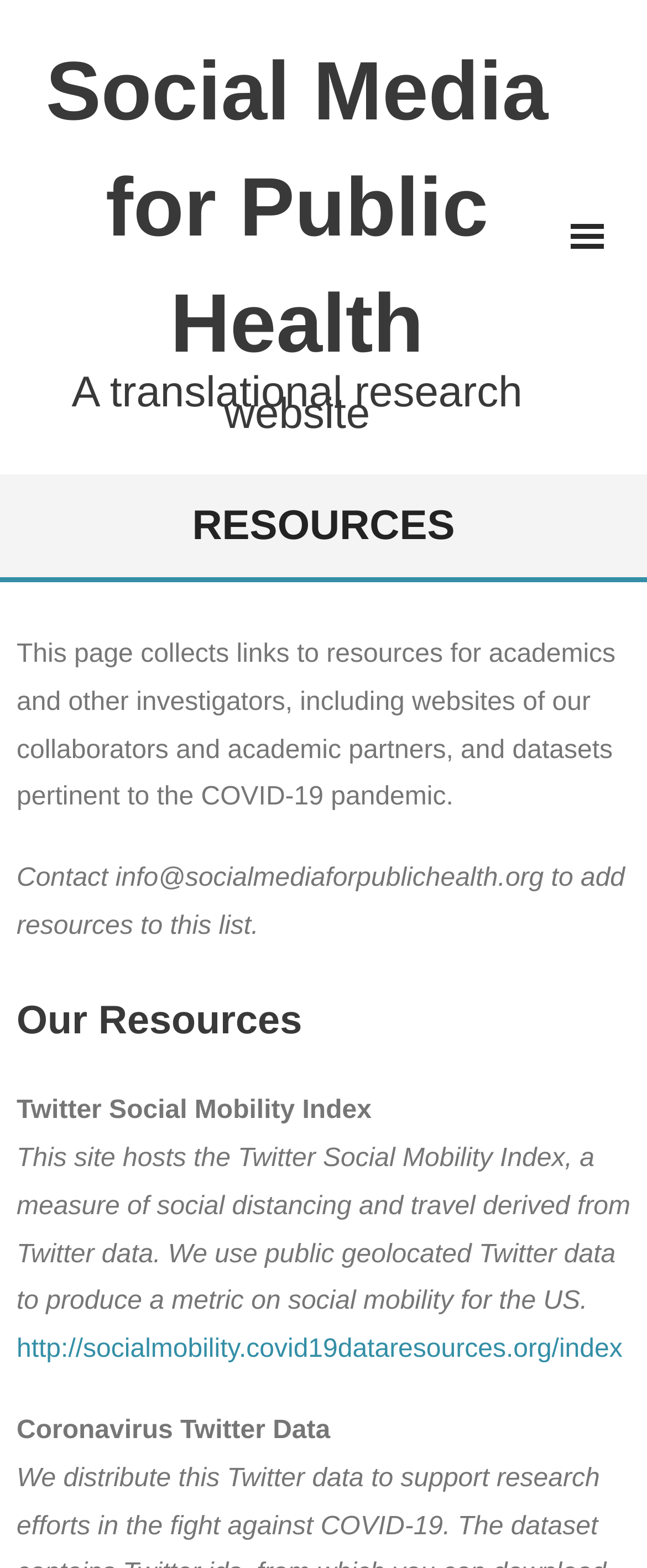Identify the bounding box for the UI element described as: "Our Team". The coordinates should be four float numbers between 0 and 1, i.e., [left, top, right, bottom].

[0.051, 0.46, 0.949, 0.512]